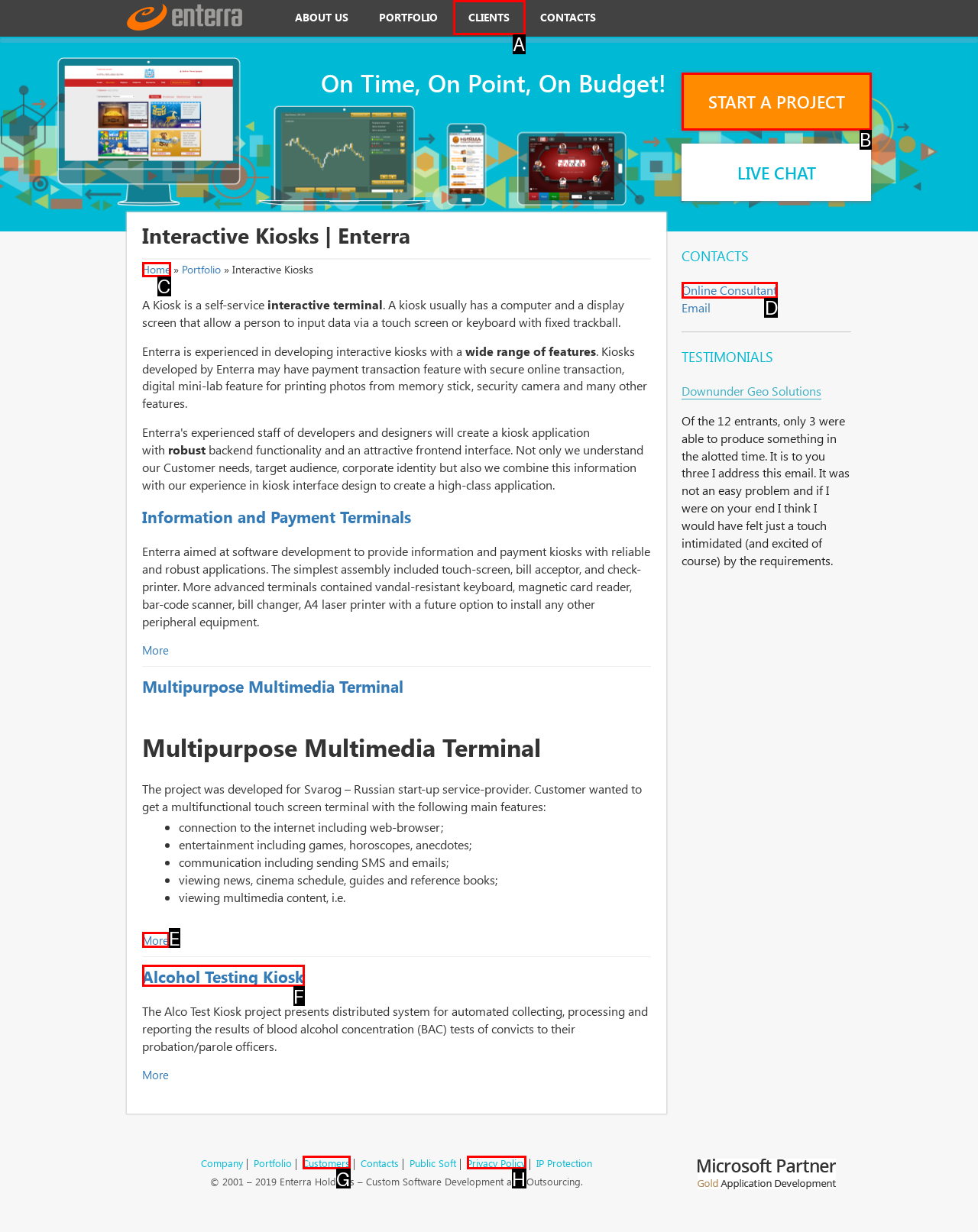Which lettered option should be clicked to perform the following task: Contact the company via 'Online Consultant'
Respond with the letter of the appropriate option.

D